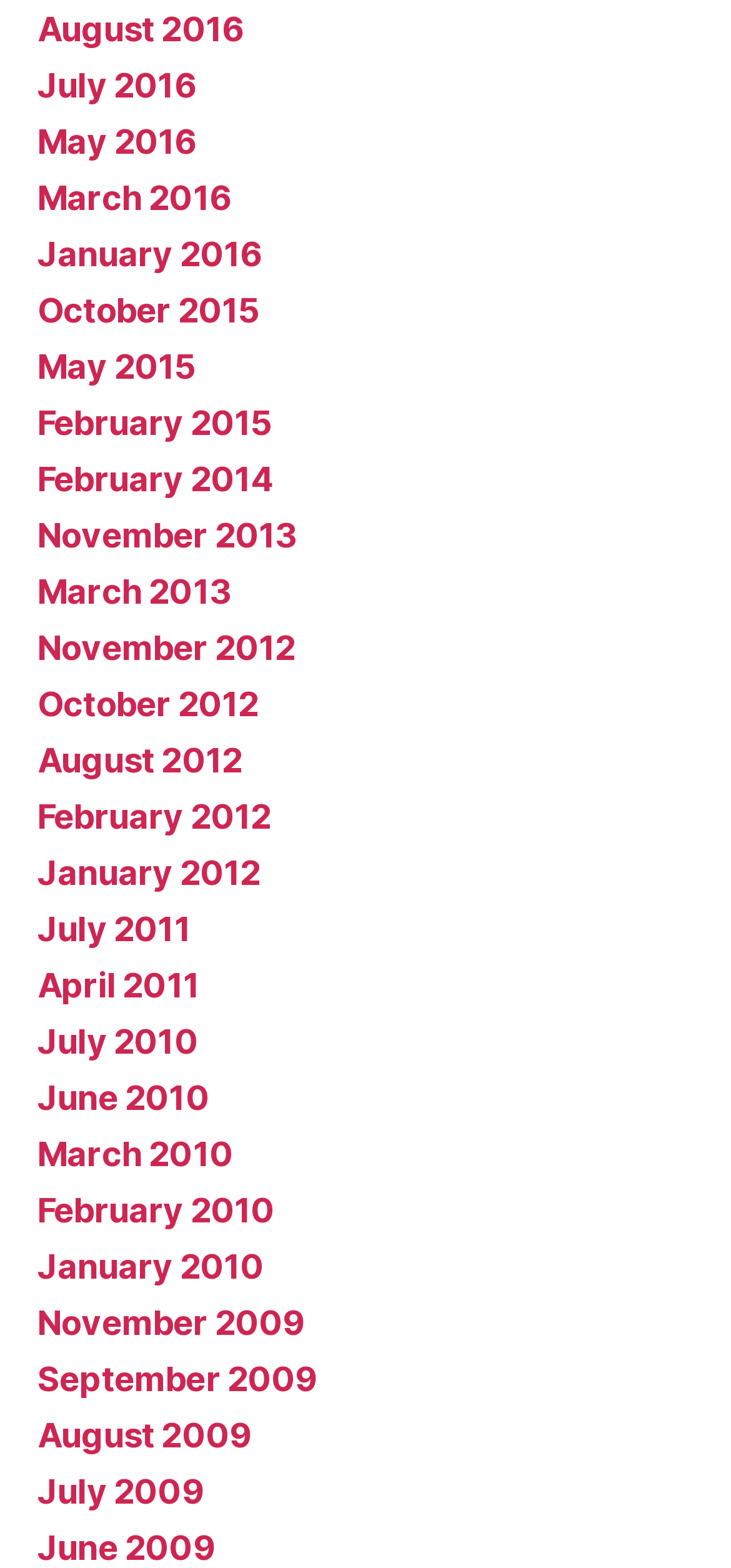Could you specify the bounding box coordinates for the clickable section to complete the following instruction: "go to July 2011"?

[0.051, 0.58, 0.26, 0.605]